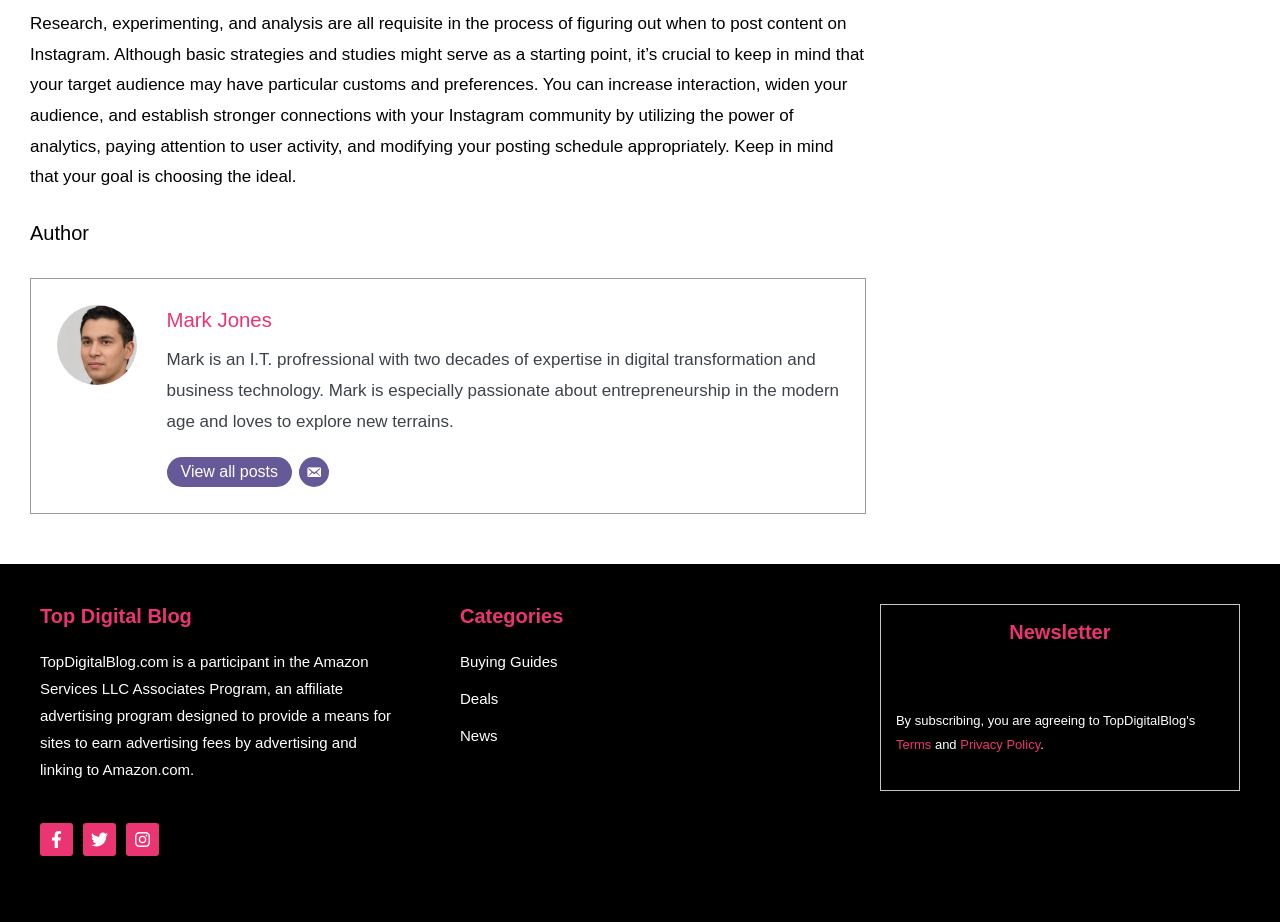Identify the bounding box coordinates for the element you need to click to achieve the following task: "View buying guides". Provide the bounding box coordinates as four float numbers between 0 and 1, in the form [left, top, right, bottom].

[0.359, 0.708, 0.436, 0.726]